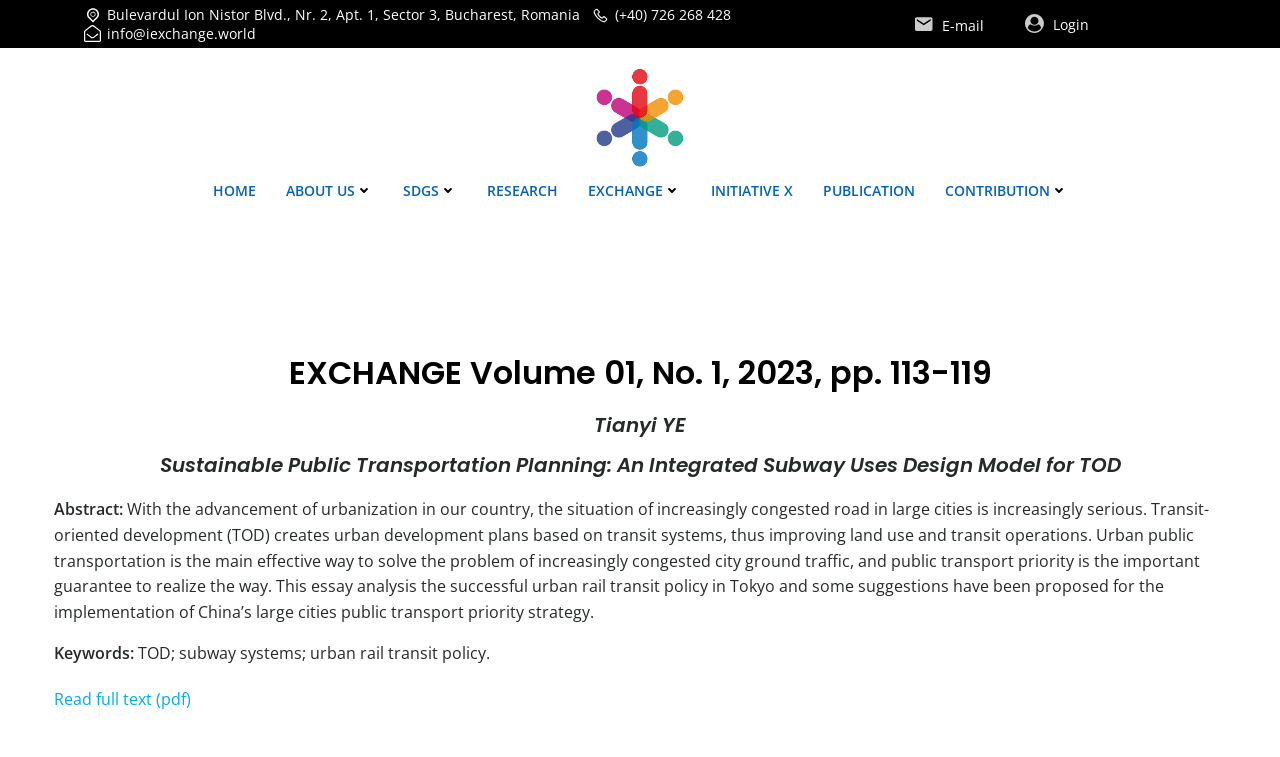What is the author of the research paper?
Refer to the image and provide a detailed answer to the question.

I found the author of the research paper by looking at the static text element on the webpage, which provides the name of the author.